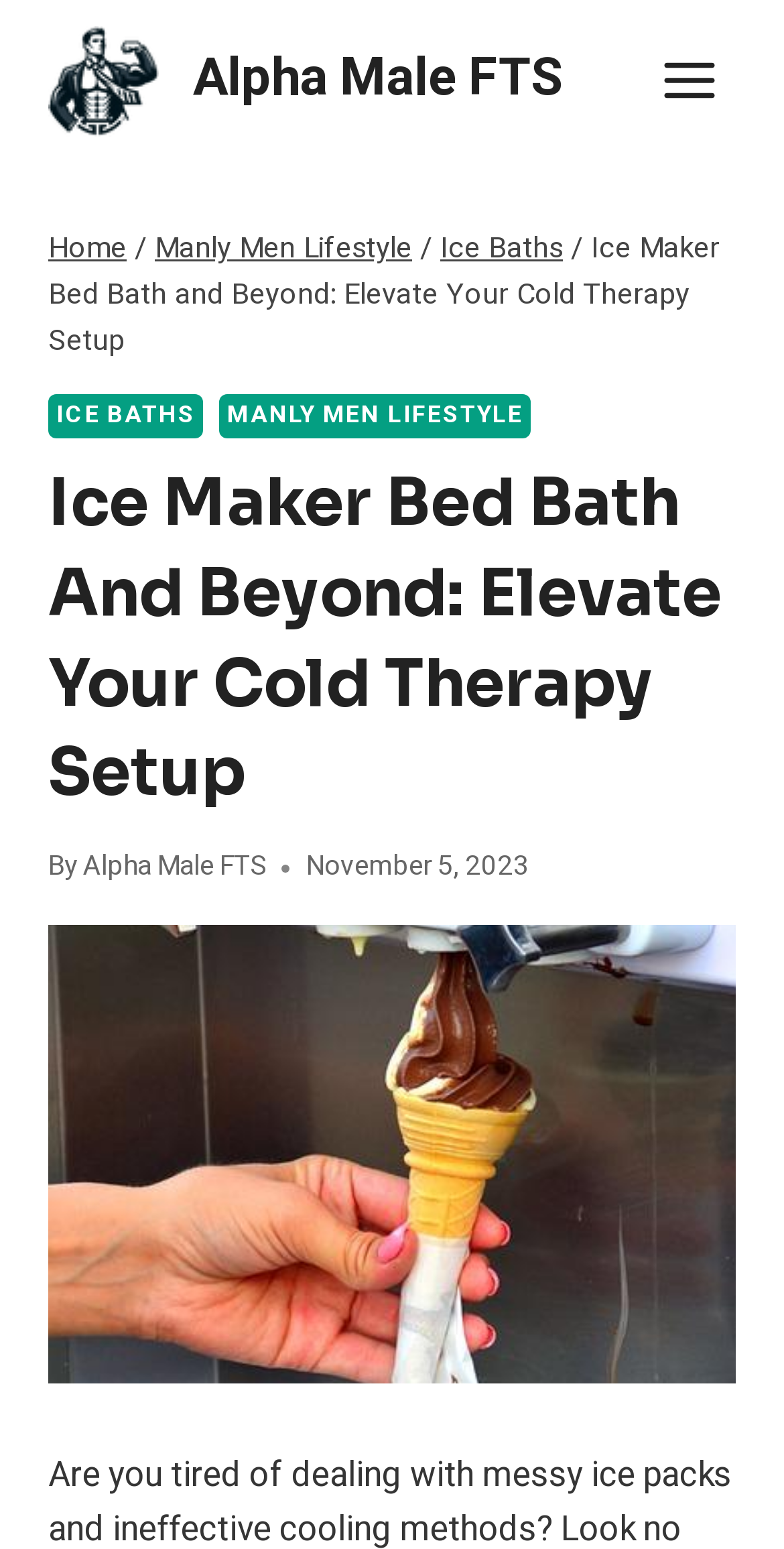Can you give a detailed response to the following question using the information from the image? Who is the author of the article?

I found the author's name by looking at the 'By' section, which mentions 'Alpha Male FTS' as the author of the article.